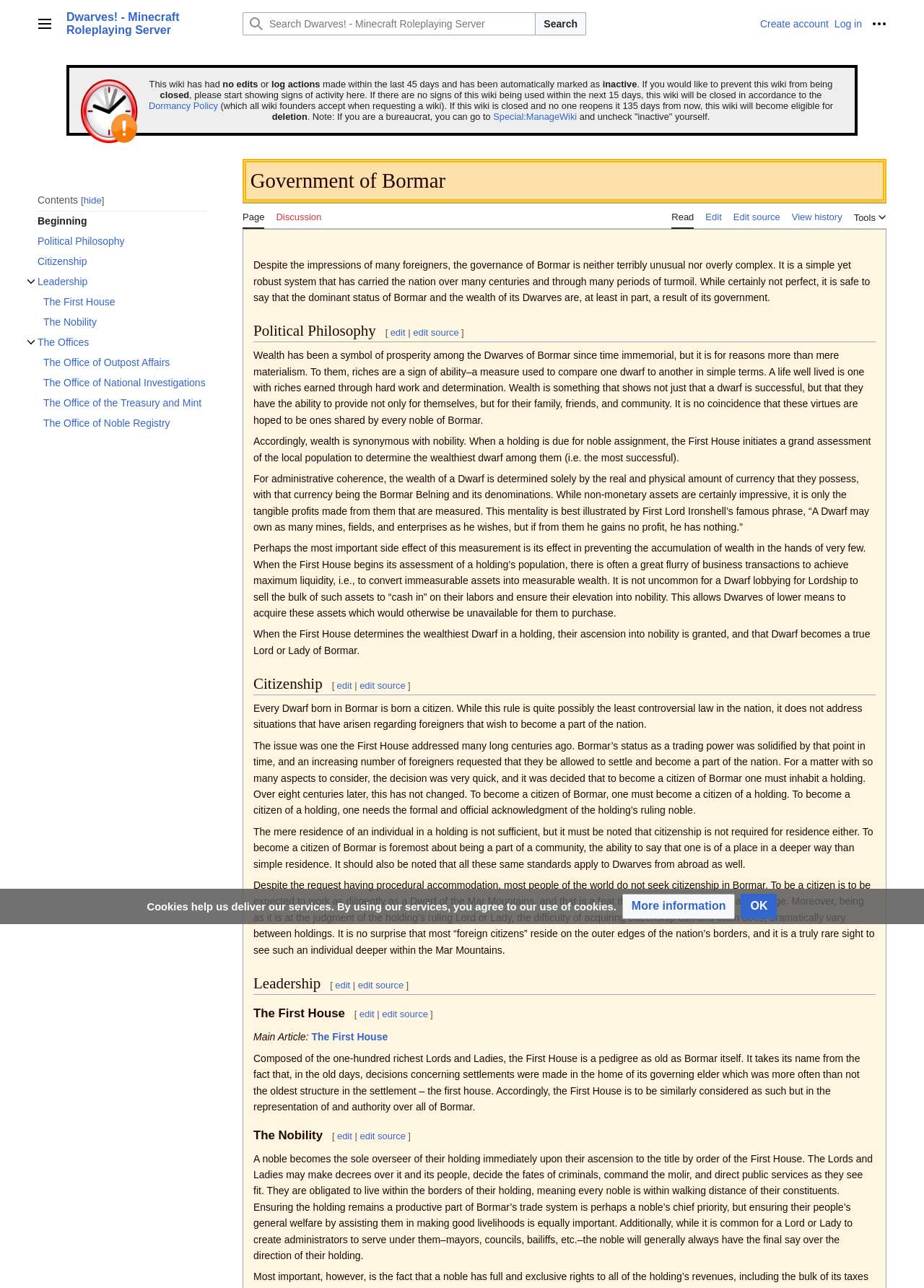How many links are there in the 'Leadership' section?
Answer the question with a detailed explanation, including all necessary information.

In the 'Leadership' section, there are four links: 'The First House', 'The Nobility', 'The Offices', and 'Toggle The Offices subsection'. These links can be found by examining the 'Leadership' section of the webpage.